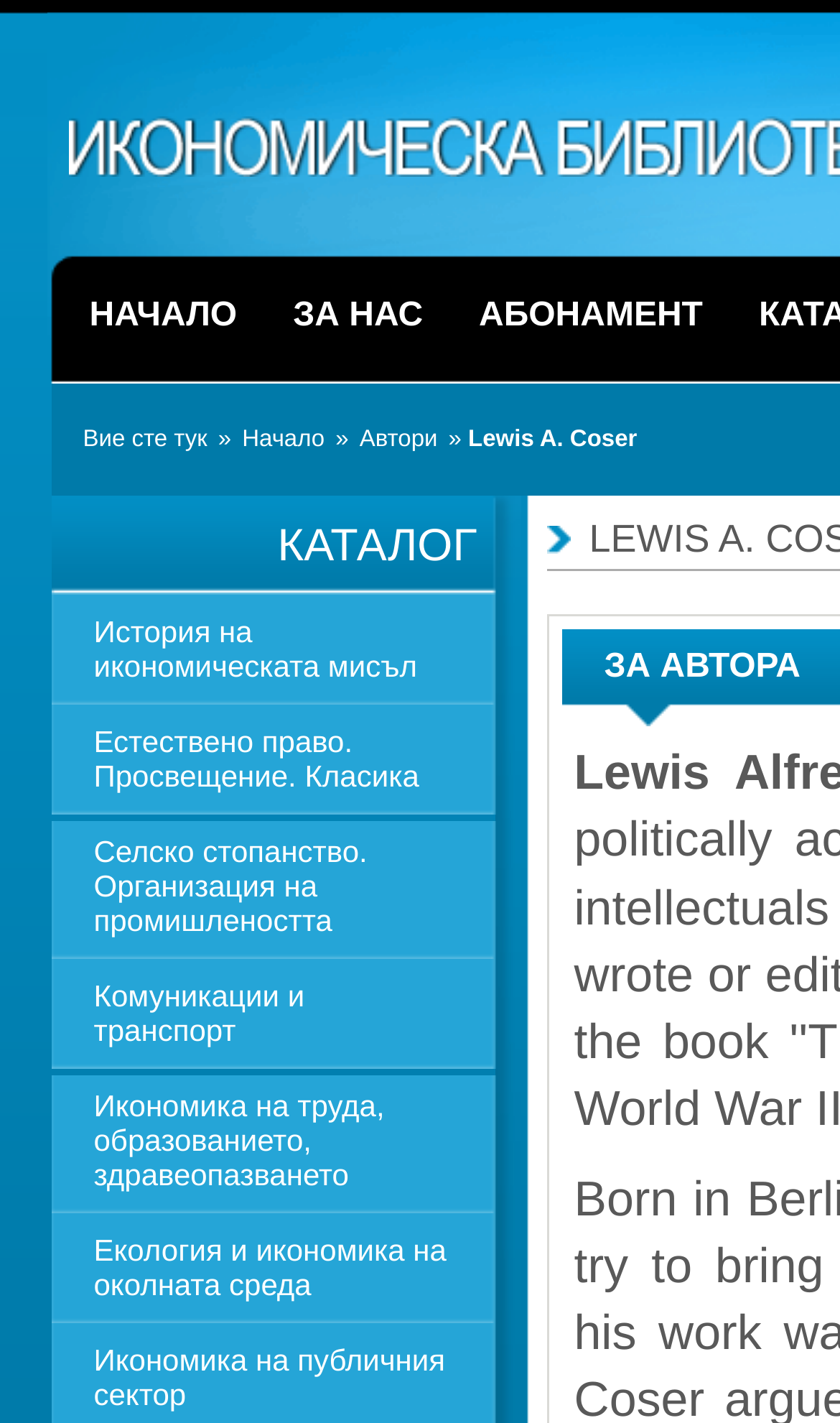Please locate the clickable area by providing the bounding box coordinates to follow this instruction: "check subscription".

[0.537, 0.171, 0.87, 0.27]